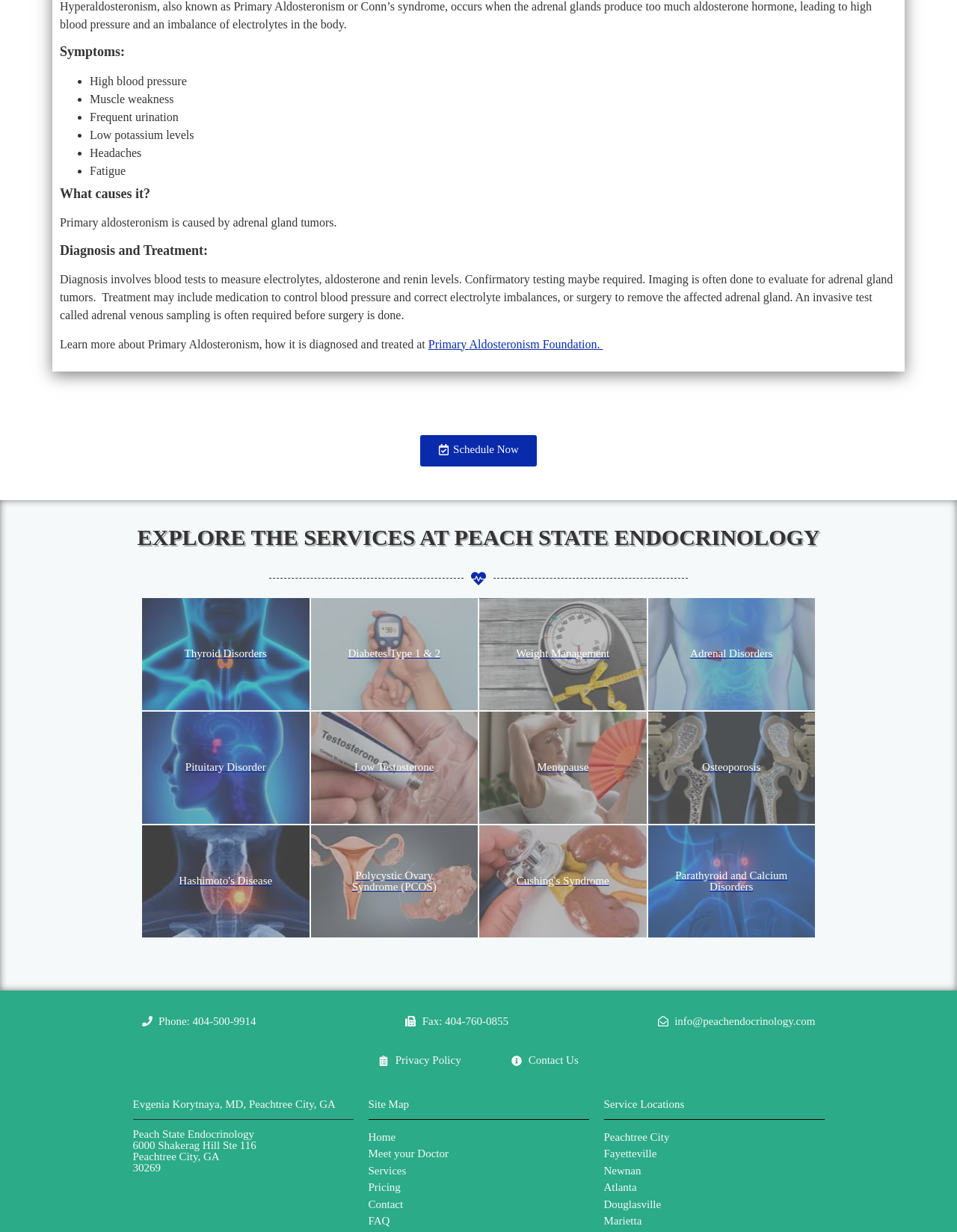What is the phone number of Peach State Endocrinology?
Look at the image and respond to the question as thoroughly as possible.

The phone number is listed at the bottom of the webpage, along with other contact information such as fax number and email address.